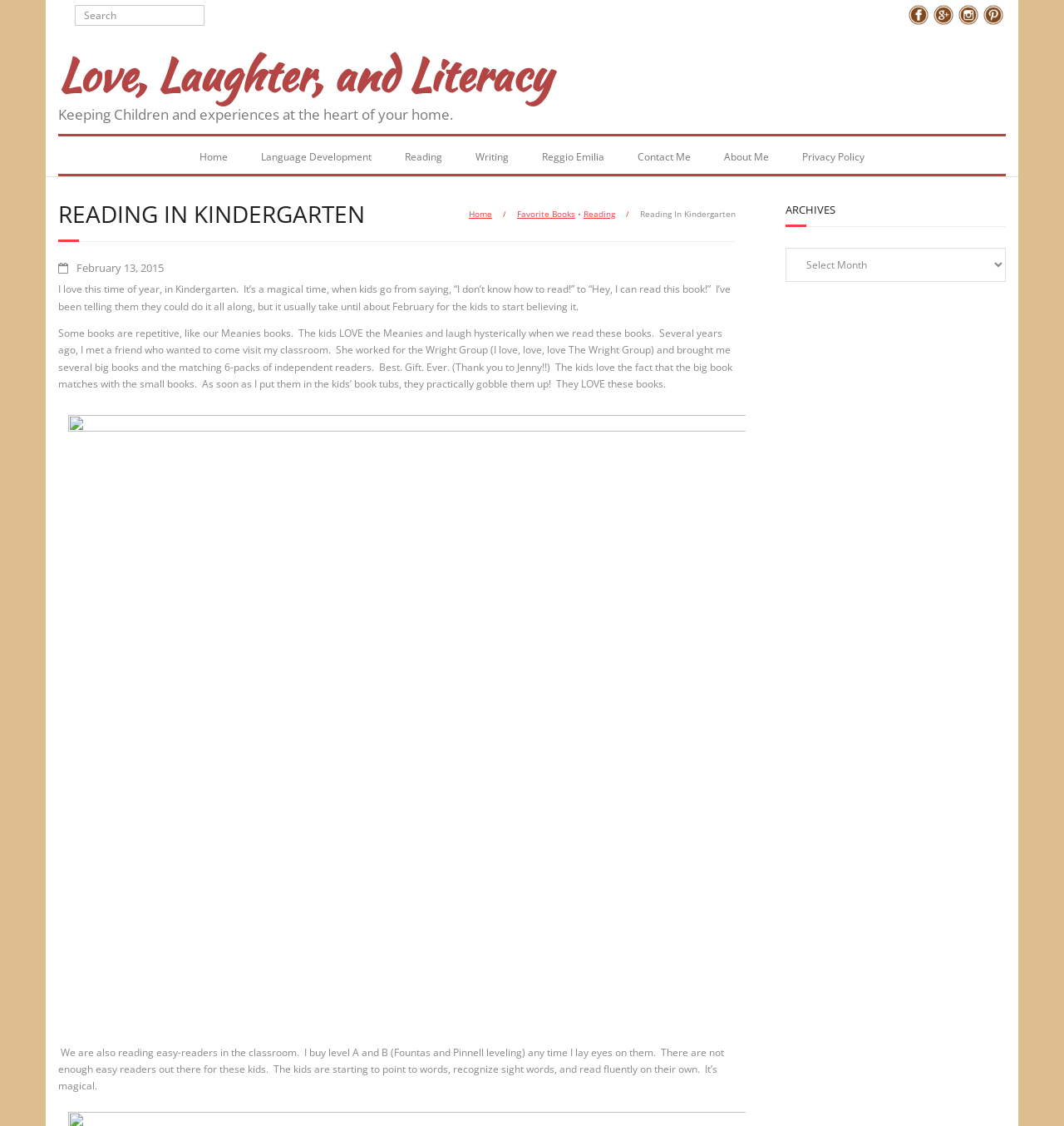Determine the main heading text of the webpage.

Love, Laughter, and Literacy